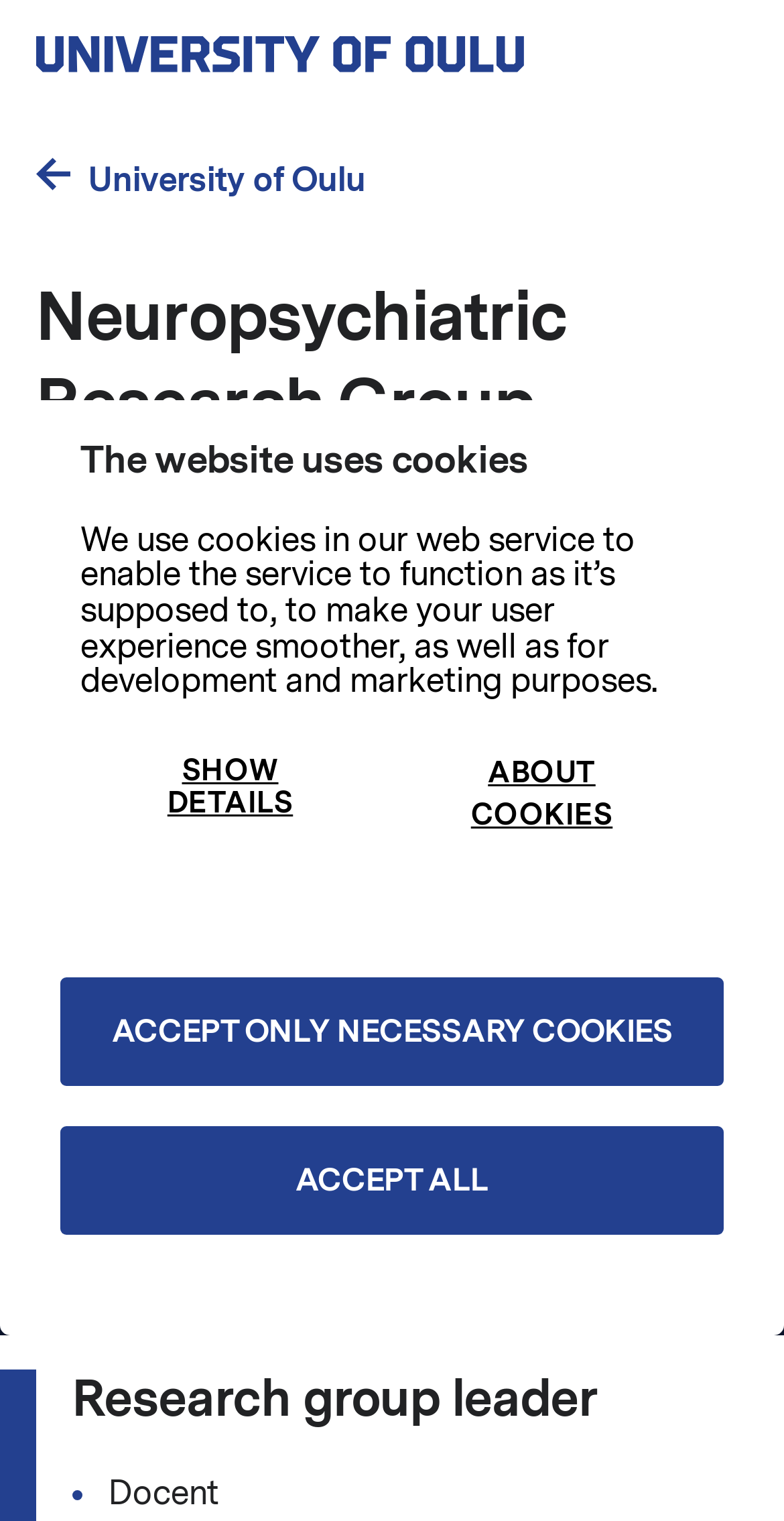What is the faculty of the research unit?
Refer to the image and give a detailed answer to the query.

I found the answer by looking at the breadcrumb navigation section, where it says 'Research Unit of Clinical Medicine' and then 'Faculty of Medicine' as a subheading.